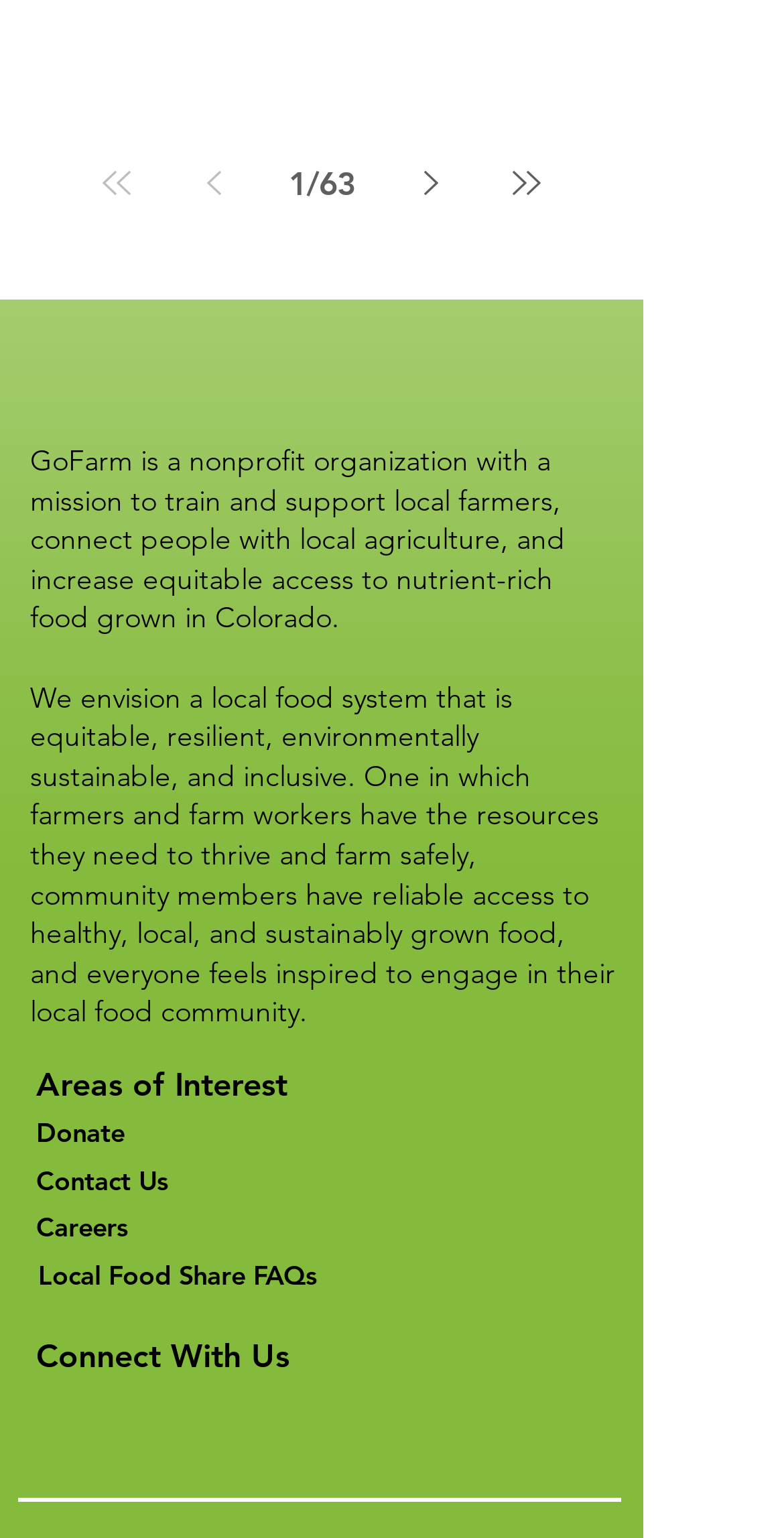Specify the bounding box coordinates of the element's region that should be clicked to achieve the following instruction: "Click on the 'Donate' link". The bounding box coordinates consist of four float numbers between 0 and 1, in the format [left, top, right, bottom].

[0.046, 0.726, 0.159, 0.747]